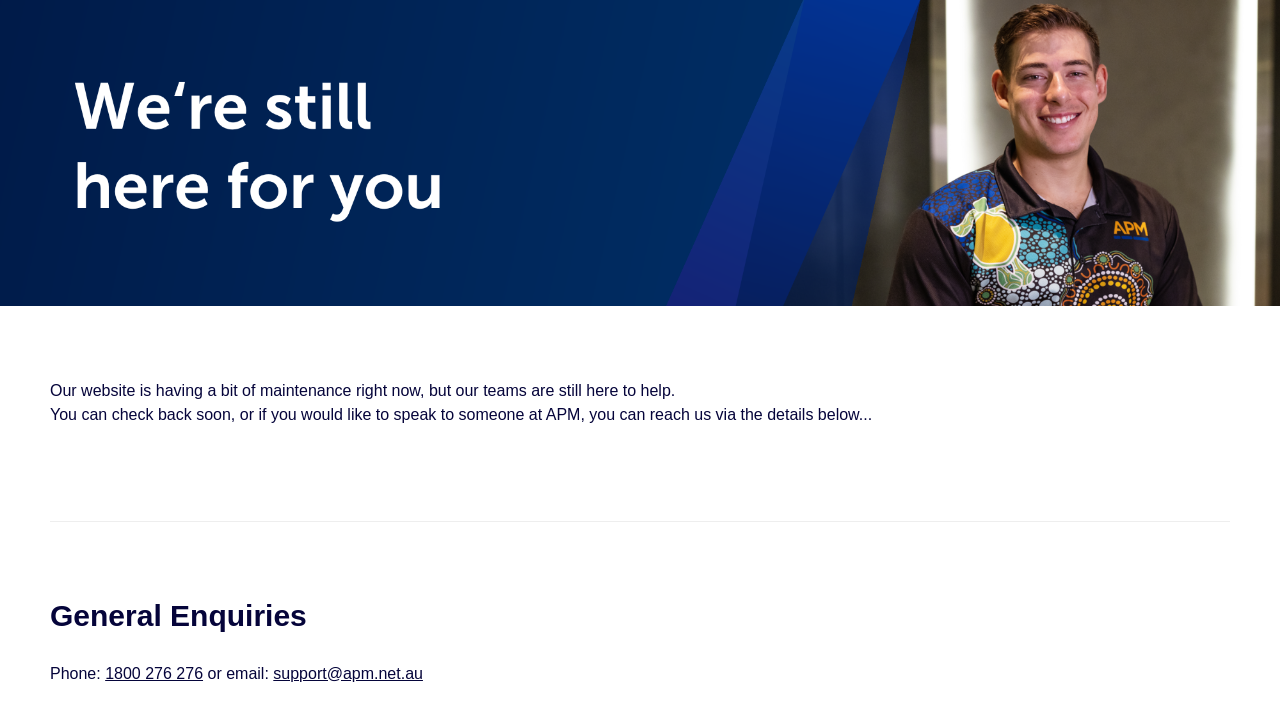Predict the bounding box coordinates for the UI element described as: "1800 276 276". The coordinates should be four float numbers between 0 and 1, presented as [left, top, right, bottom].

[0.082, 0.936, 0.159, 0.96]